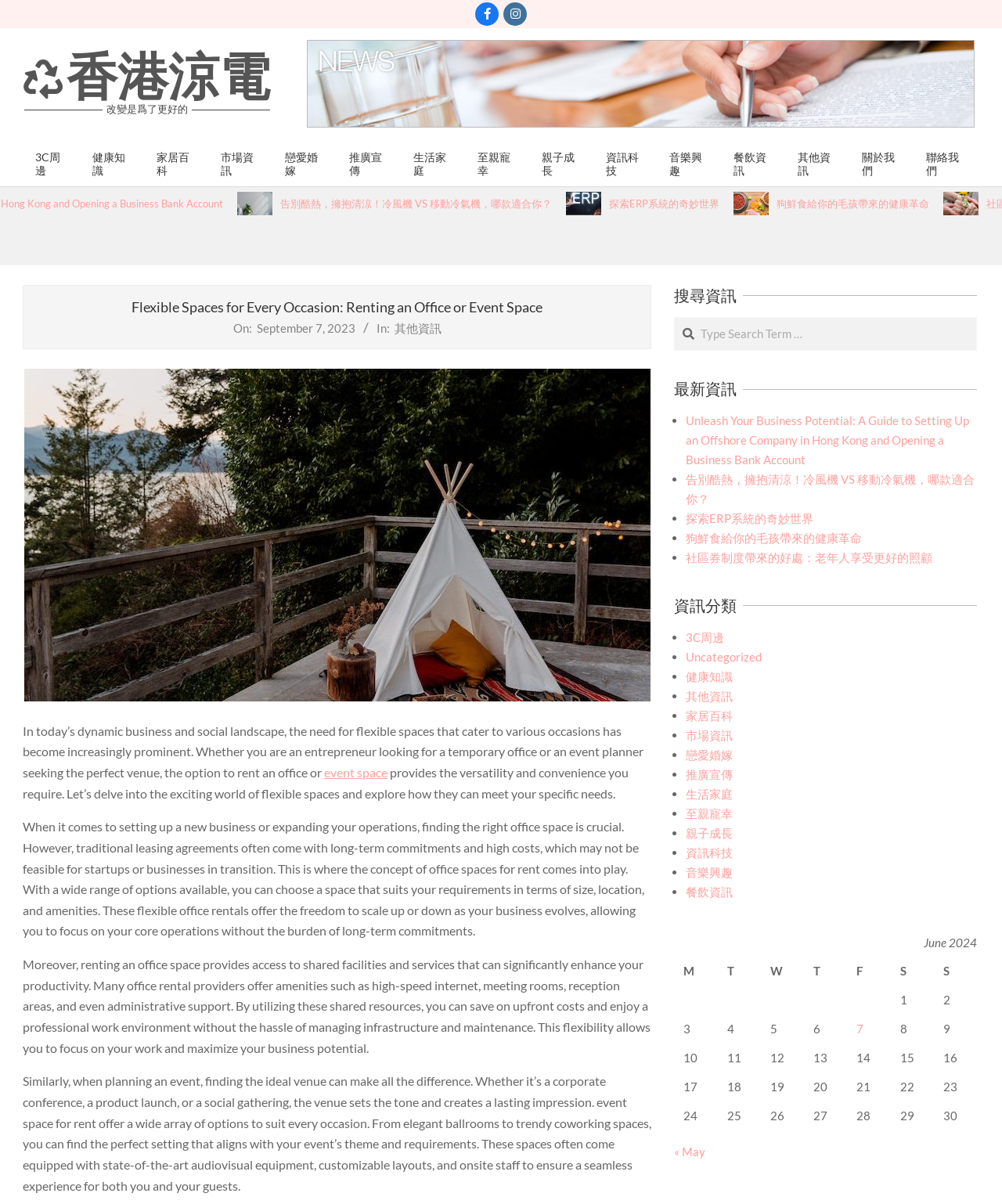How many categories are listed under '資訊分類'? Examine the screenshot and reply using just one word or a brief phrase.

10